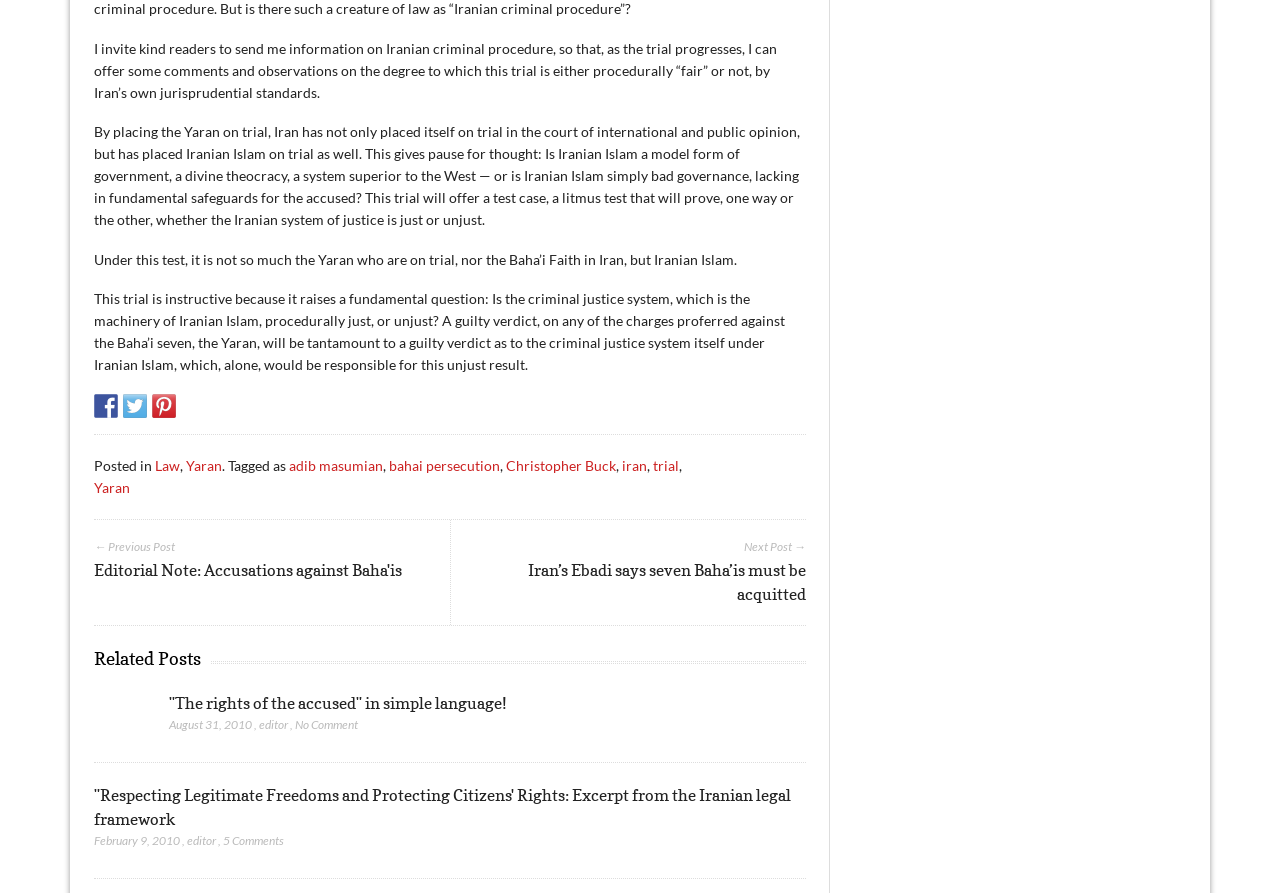Please answer the following question using a single word or phrase: How many related posts are listed on this webpage?

2